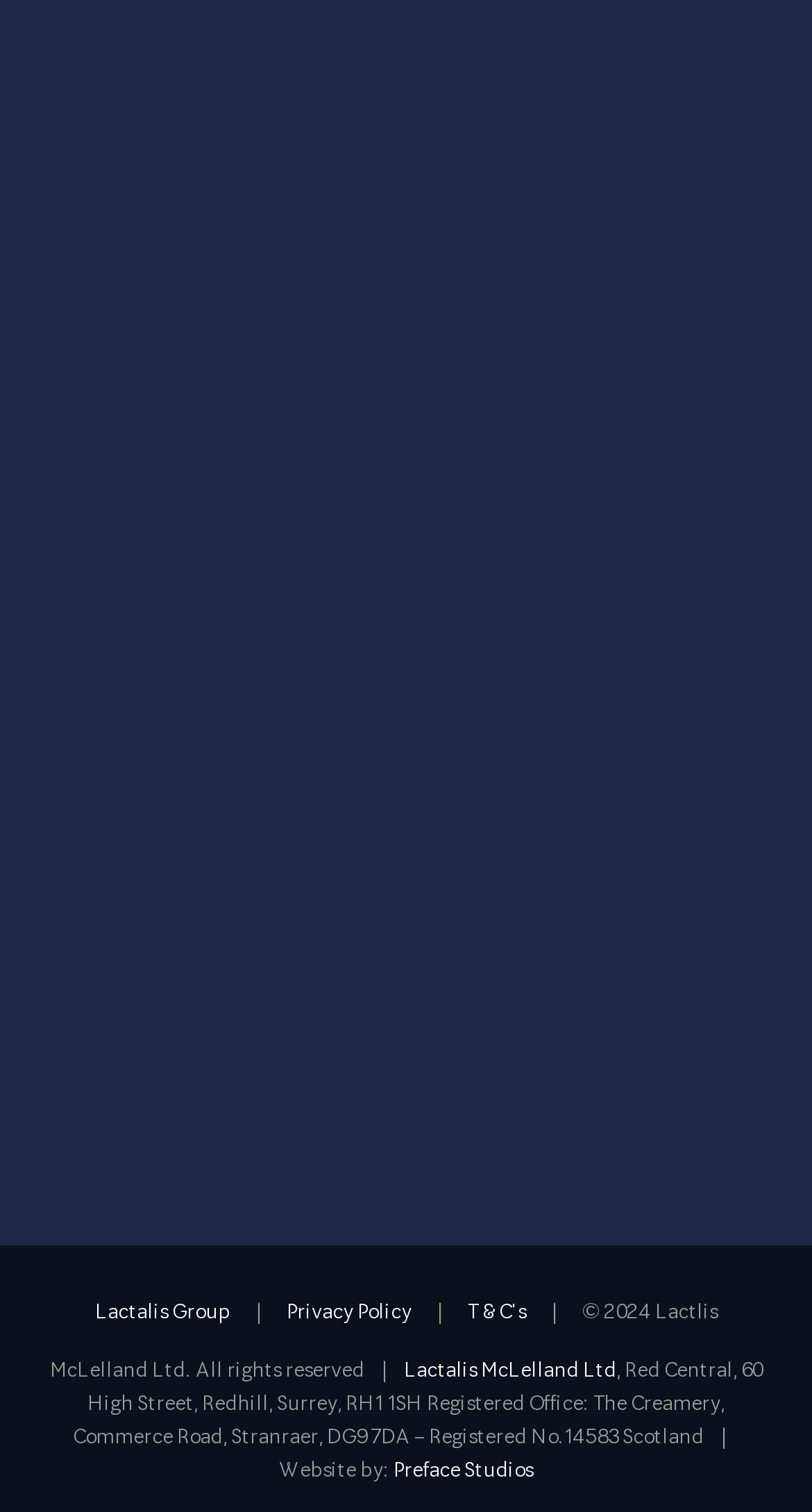Respond to the question with just a single word or phrase: 
What is the company's registered office address?

The Creamery, Commerce Road, Stranraer, DG9 7DA